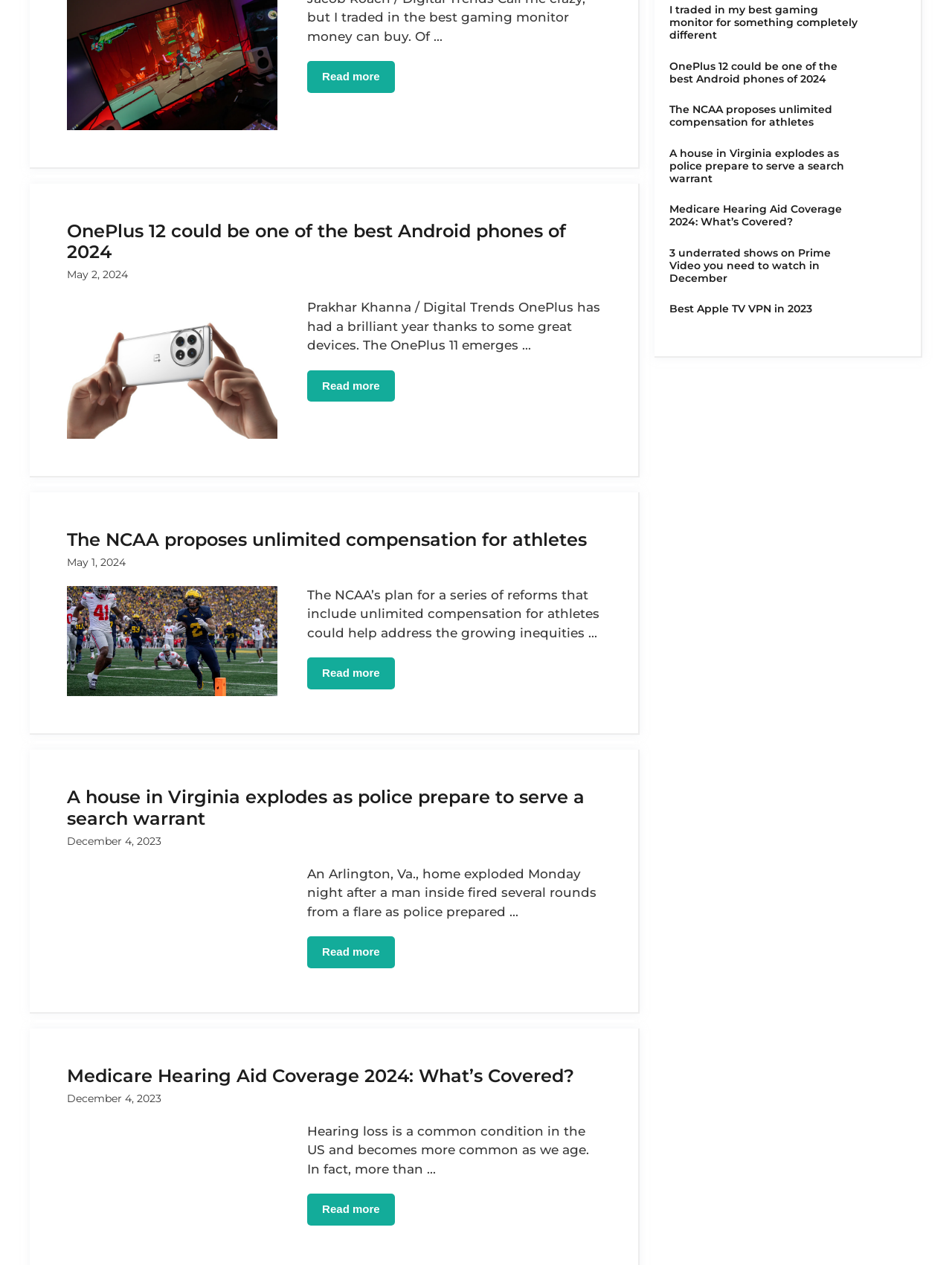Using the provided element description: "Read more", identify the bounding box coordinates. The coordinates should be four floats between 0 and 1 in the order [left, top, right, bottom].

[0.323, 0.048, 0.415, 0.073]